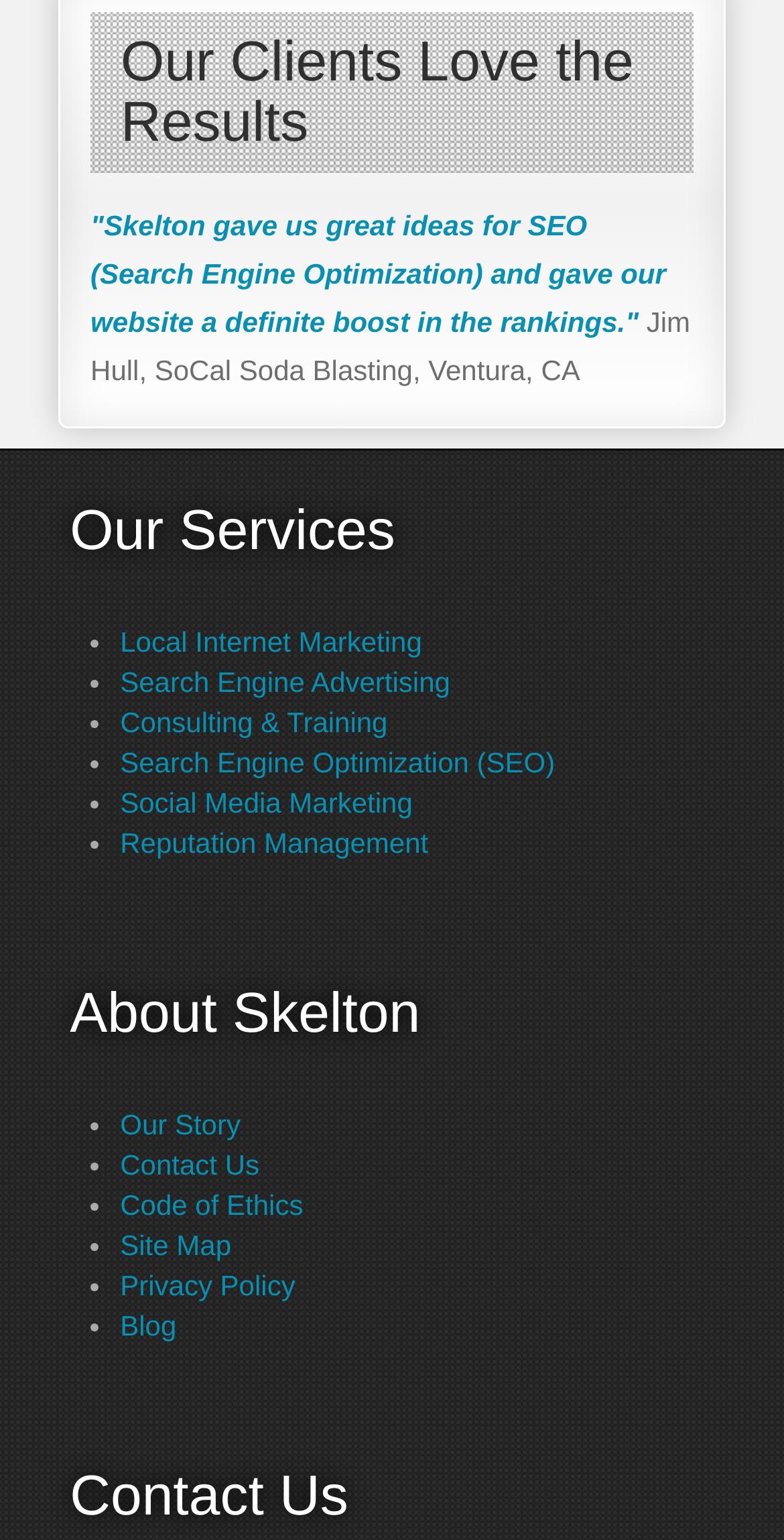Pinpoint the bounding box coordinates of the clickable element to carry out the following instruction: "Read about Local Internet Marketing."

[0.153, 0.406, 0.538, 0.427]